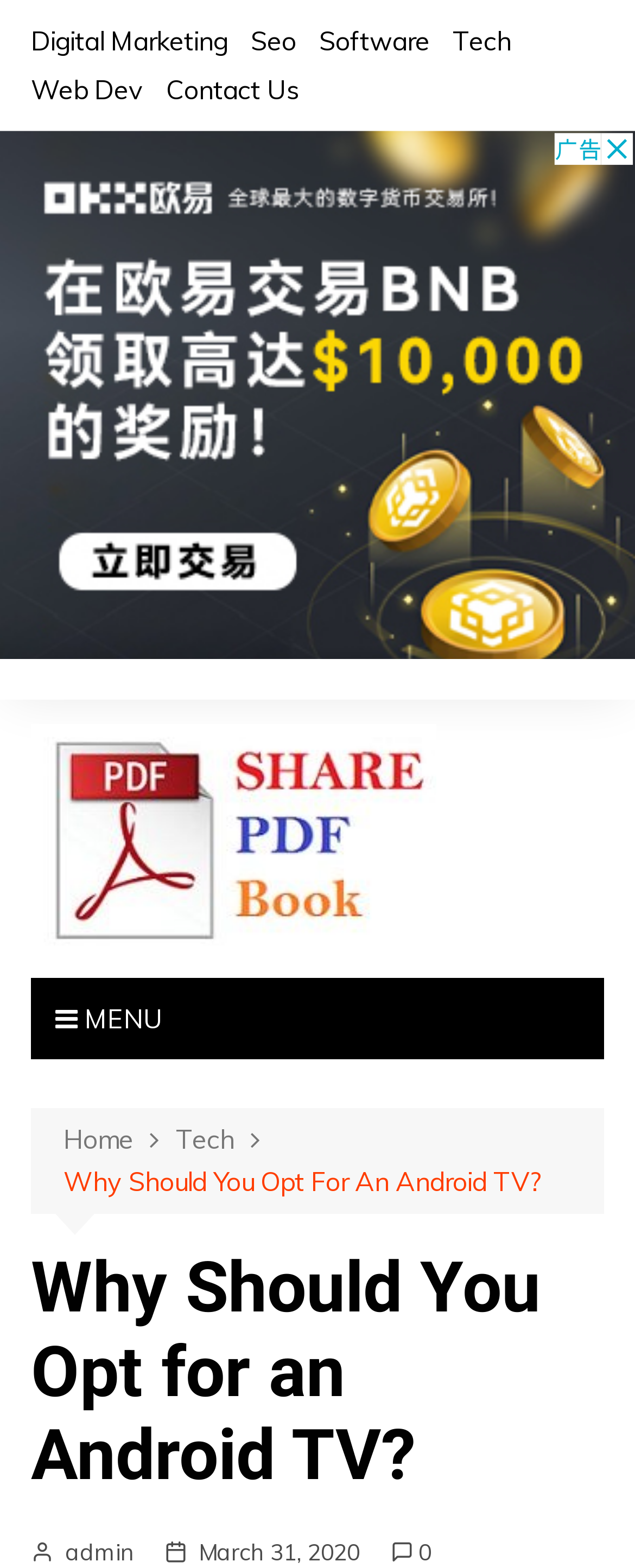Indicate the bounding box coordinates of the element that needs to be clicked to satisfy the following instruction: "Visit Technology blog". The coordinates should be four float numbers between 0 and 1, i.e., [left, top, right, bottom].

[0.048, 0.462, 0.687, 0.608]